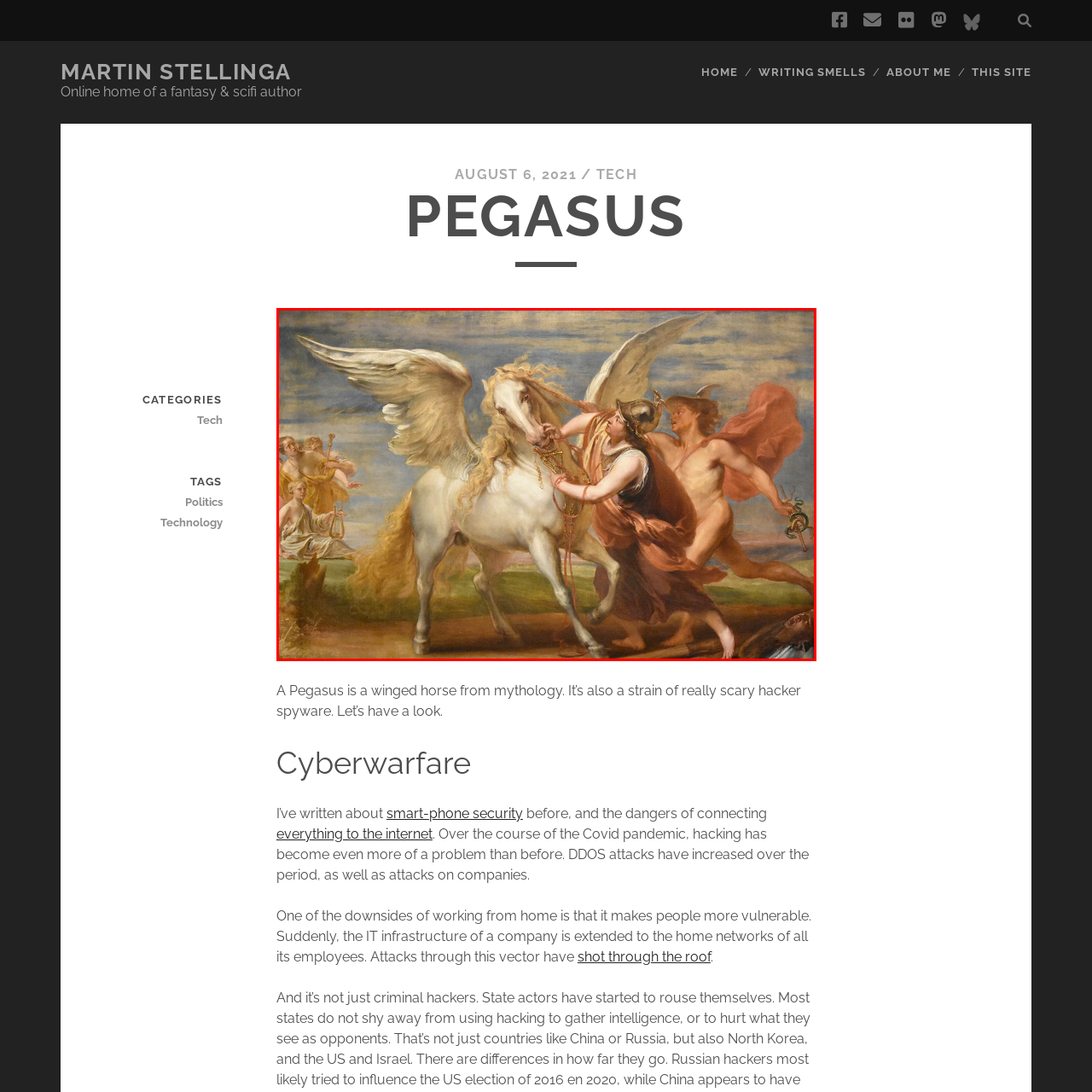Concentrate on the section within the teal border, What is the quality of the sky in the backdrop? 
Provide a single word or phrase as your answer.

soft, cloudy